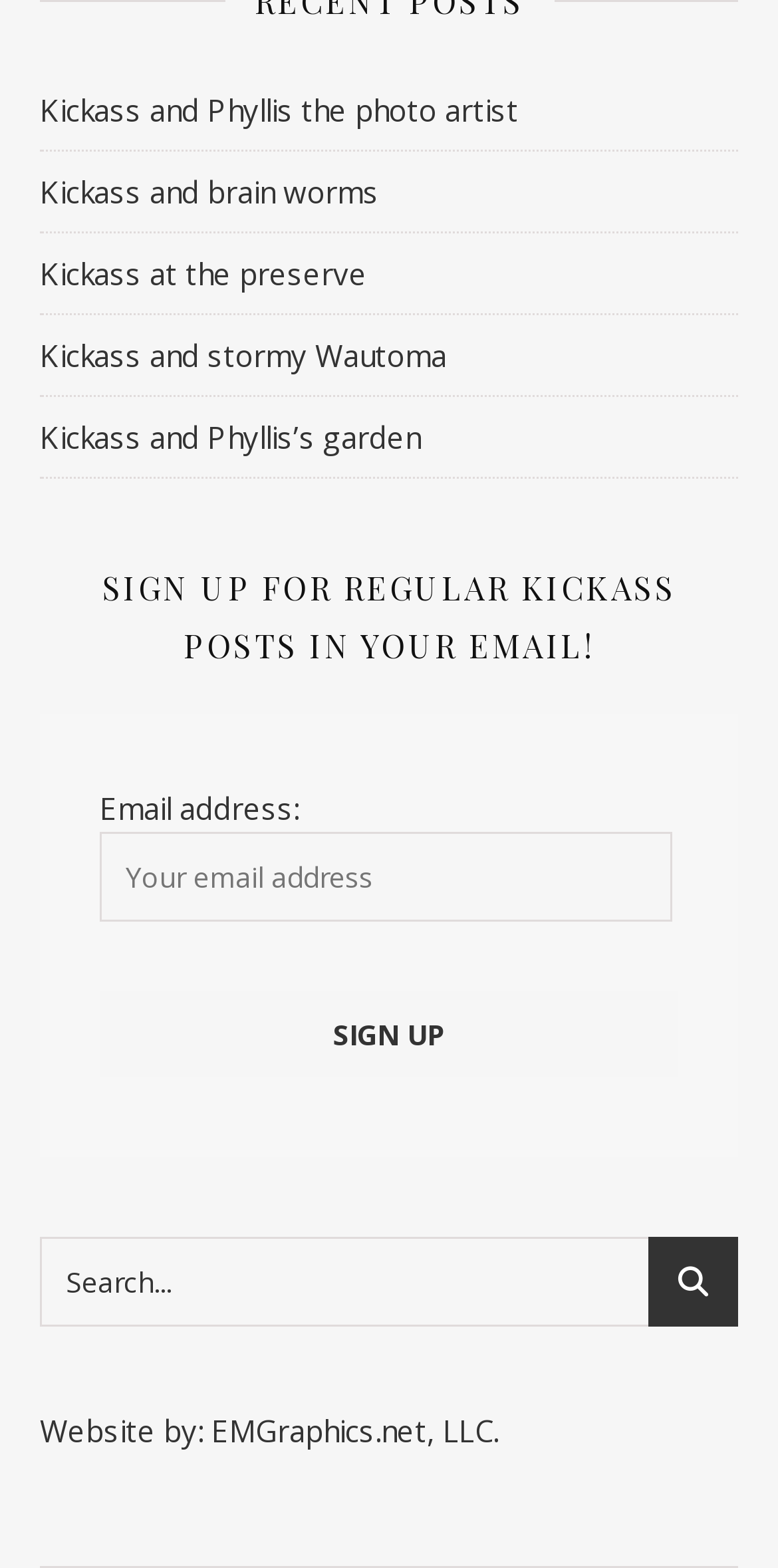Provide a thorough and detailed response to the question by examining the image: 
What is the label of the text box below the 'SIGN UP' heading?

Below the 'SIGN UP' heading, I found a text box with a label 'Email address:', which is indicated by the StaticText element with the same text.